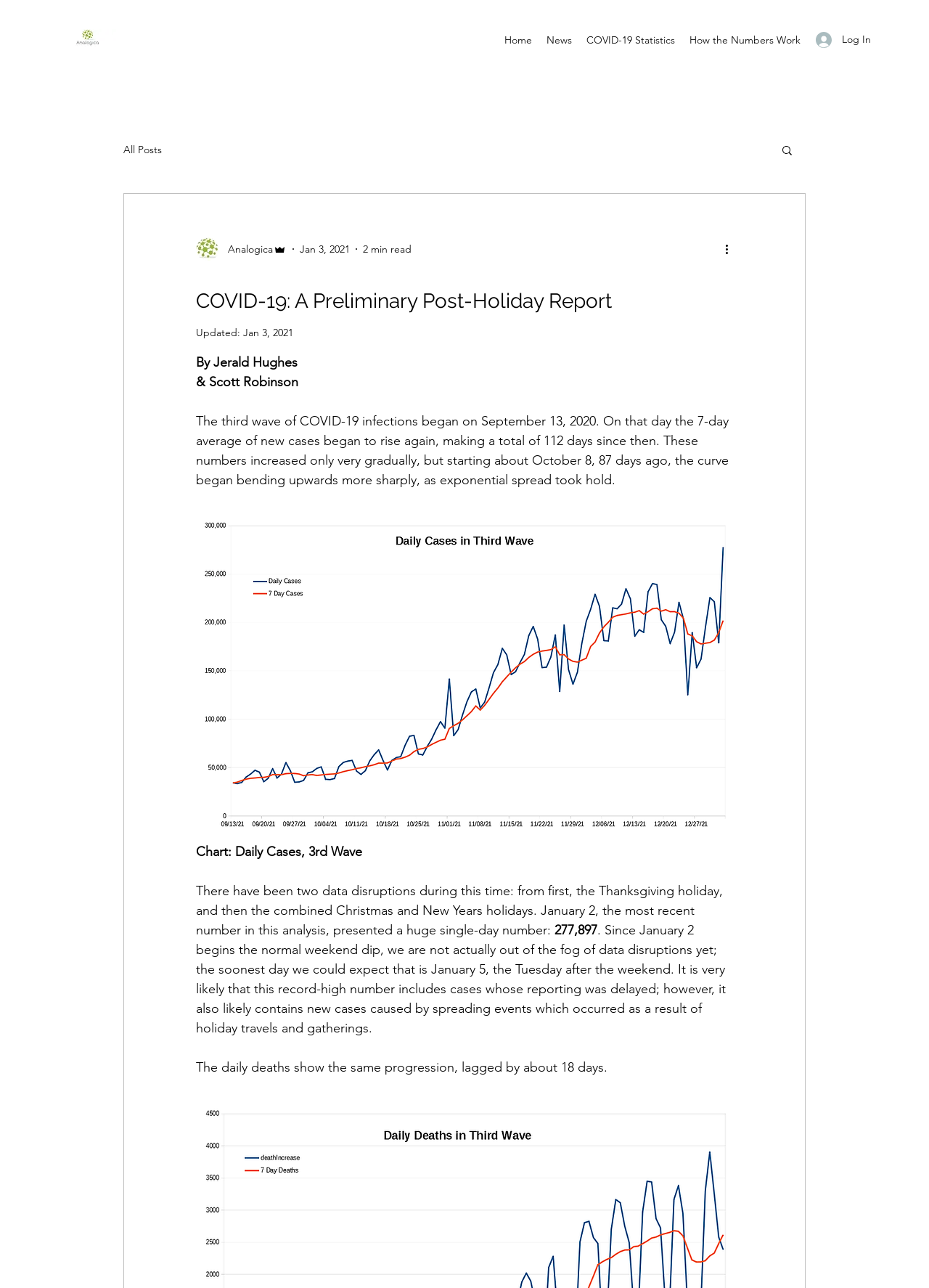Extract the text of the main heading from the webpage.

COVID-19: A Preliminary Post-Holiday Report